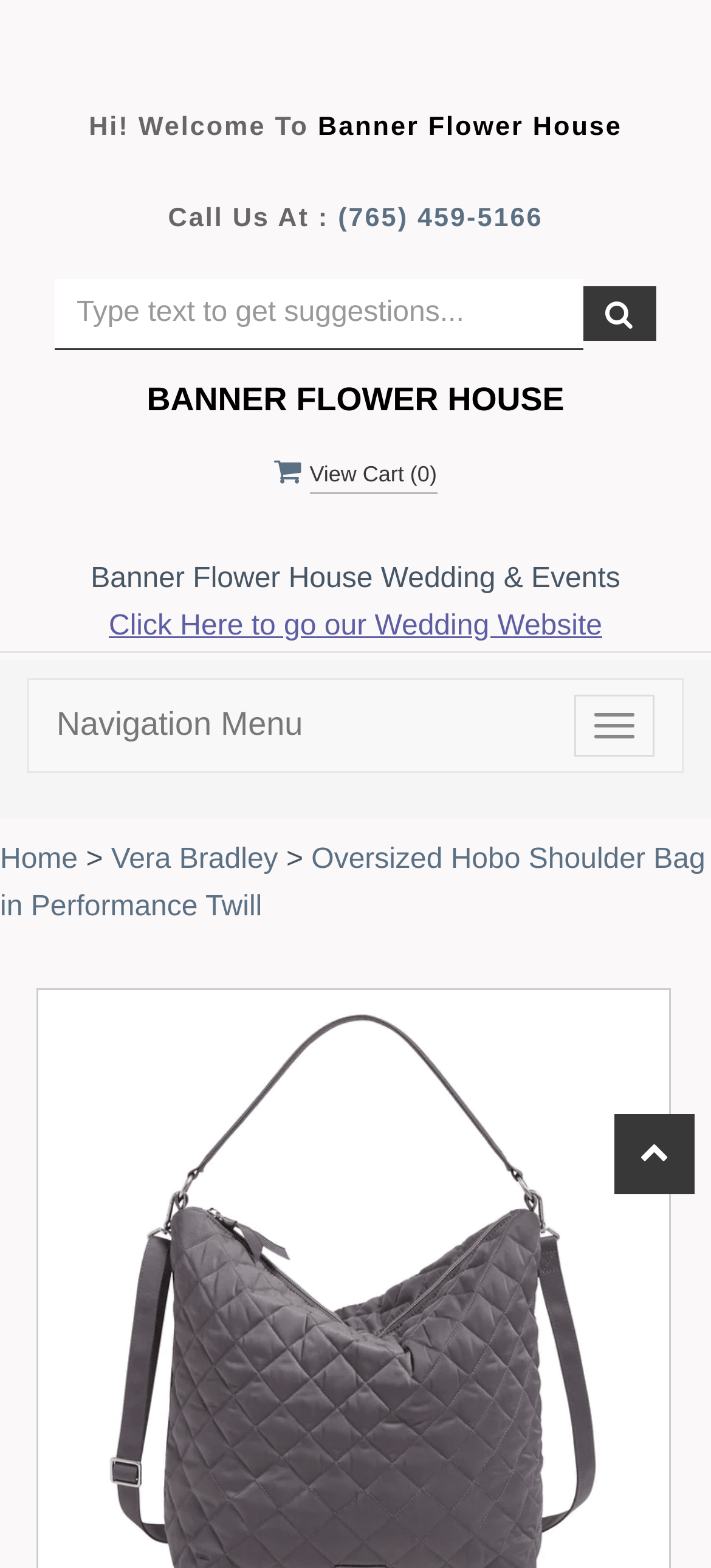Pinpoint the bounding box coordinates of the clickable element needed to complete the instruction: "Follow DTS on Twitter". The coordinates should be provided as four float numbers between 0 and 1: [left, top, right, bottom].

None